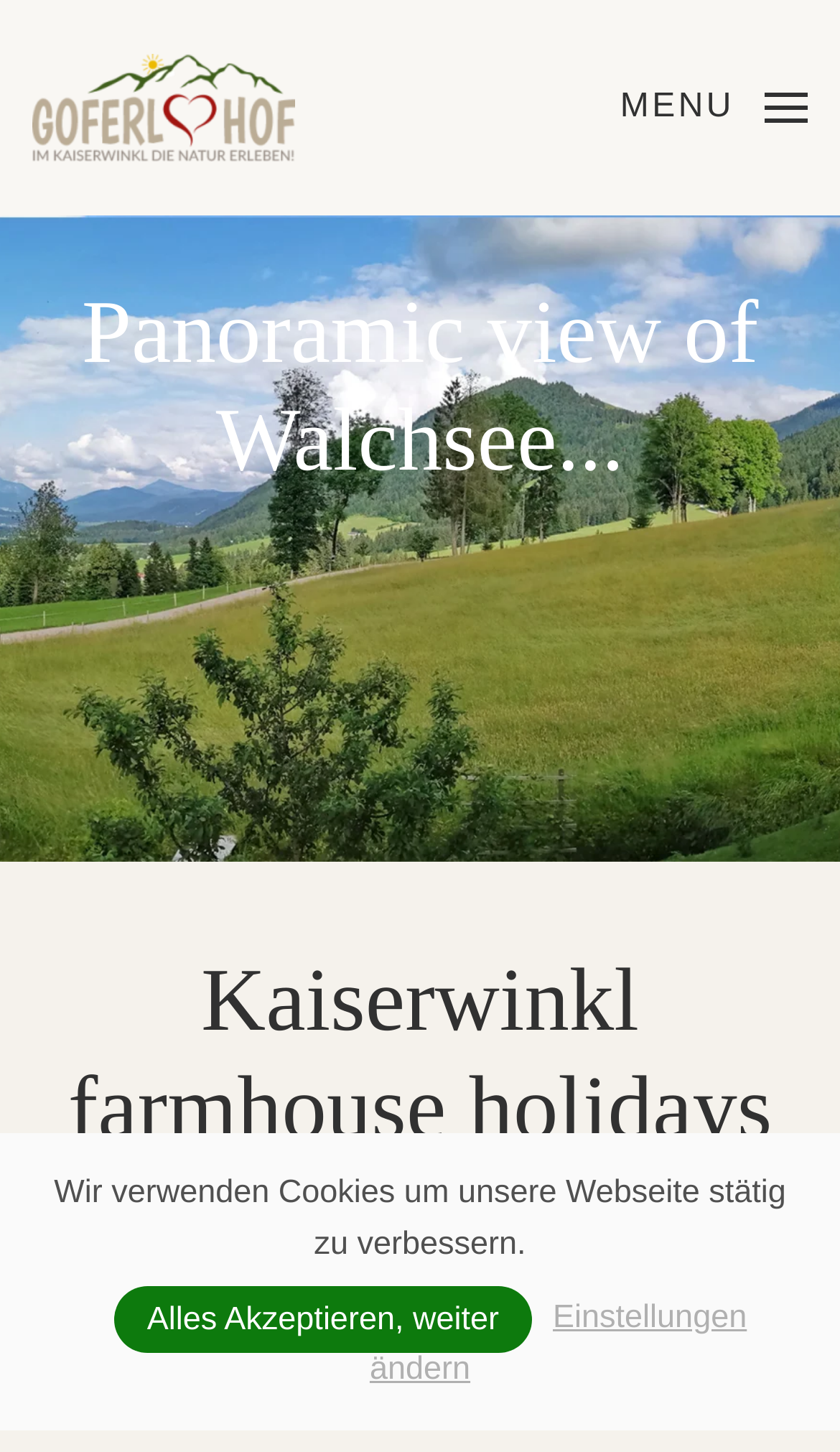What is the purpose of the website?
Offer a detailed and full explanation in response to the question.

Based on the overall content and structure of the webpage, it appears that the website is designed to promote and provide information about farmhouse holidays, specifically at the Goferlhof in Walchsee.